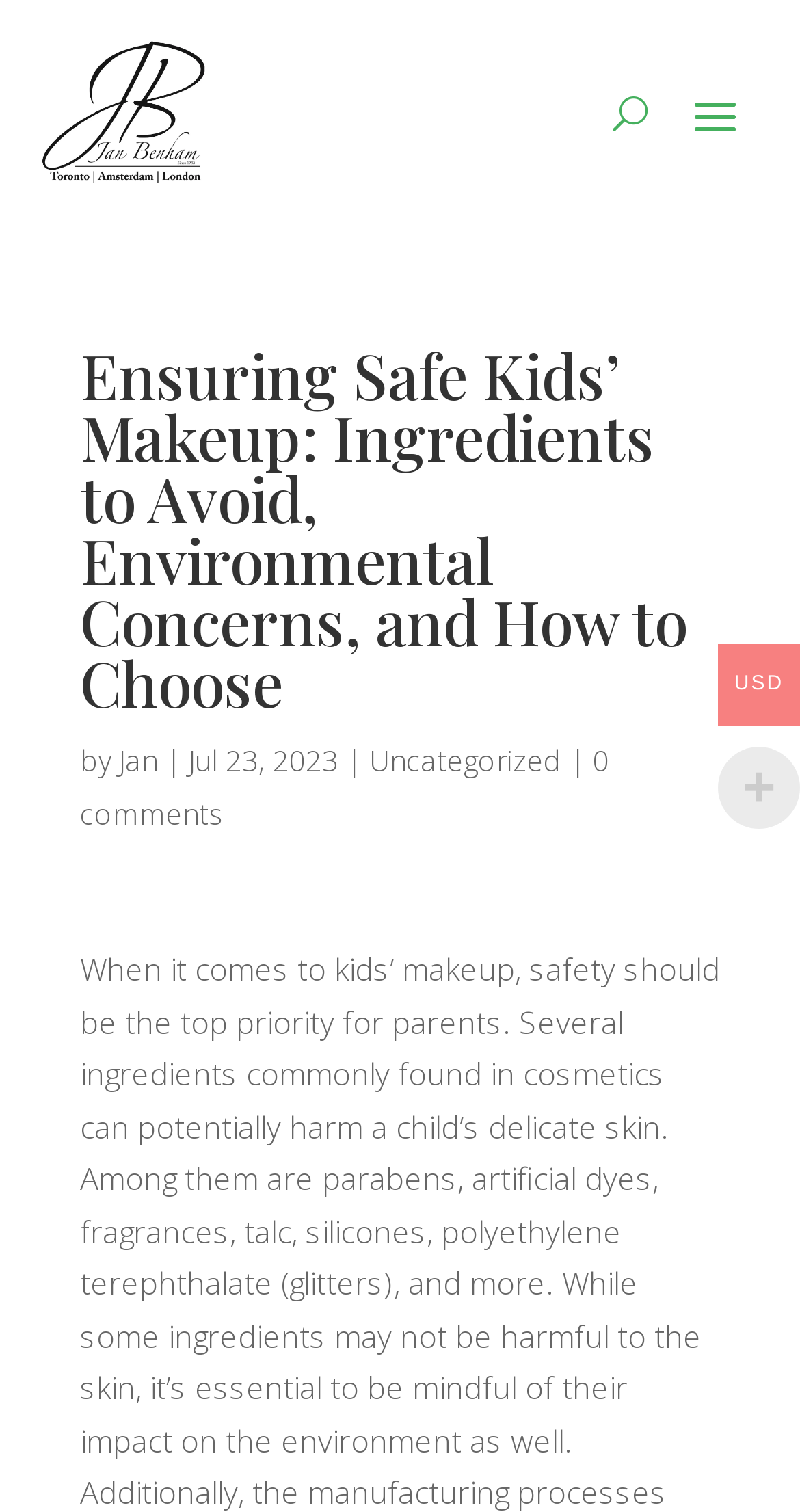Use the information in the screenshot to answer the question comprehensively: Who wrote the article?

The author of the article can be found by looking at the text next to the 'by' keyword, which is 'Jan'.